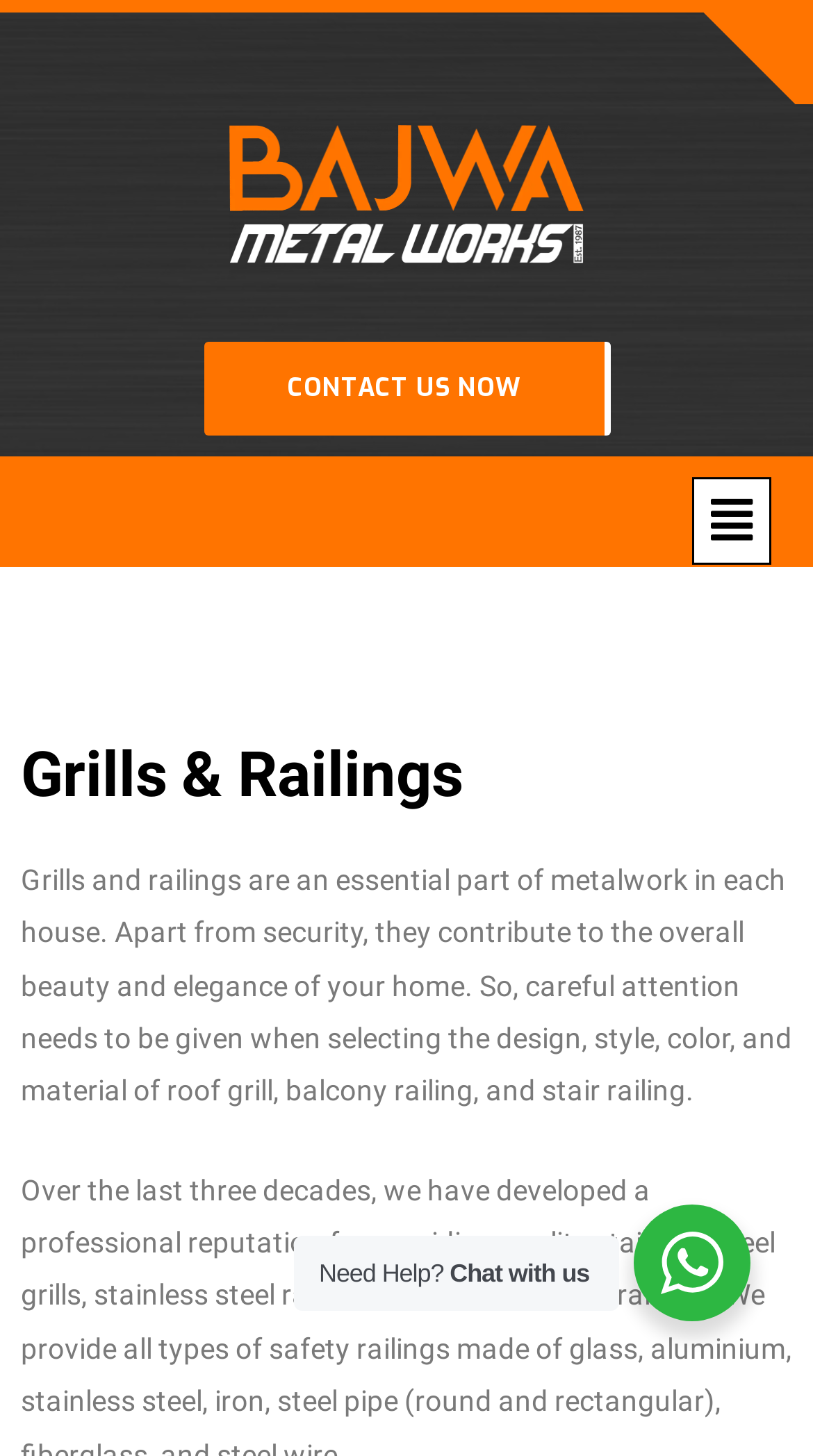From the webpage screenshot, predict the bounding box coordinates (top-left x, top-left y, bottom-right x, bottom-right y) for the UI element described here: CONTACT US NOW

[0.25, 0.234, 0.75, 0.299]